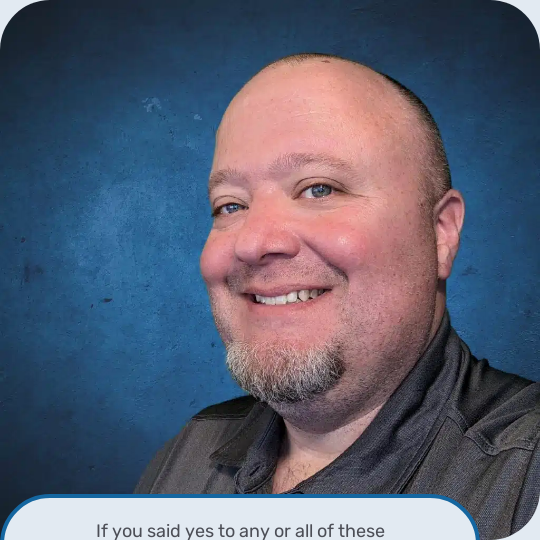Based on the image, please elaborate on the answer to the following question:
What is the man's facial expression?

The caption describes the man as having a smiling face, indicating a positive and approachable demeanor.